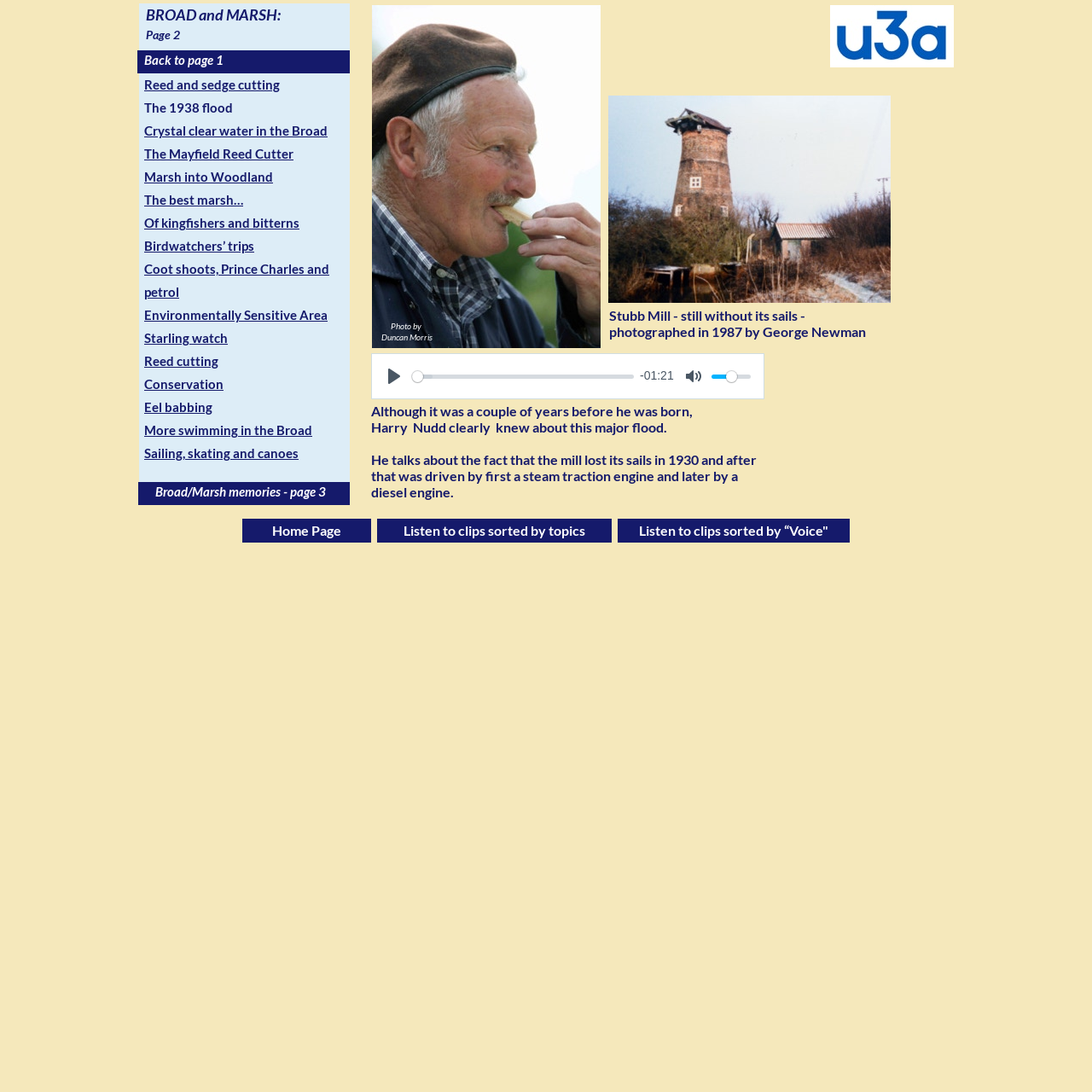Answer succinctly with a single word or phrase:
What is the topic of the webpage?

BroadMarsh